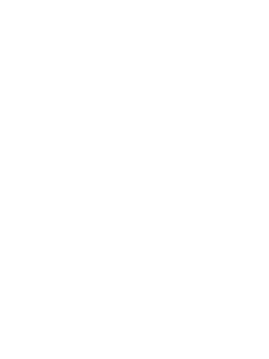Where is the Spring anchor Galvanized 100x90 displayed? Please answer the question using a single word or phrase based on the image.

Promotional section